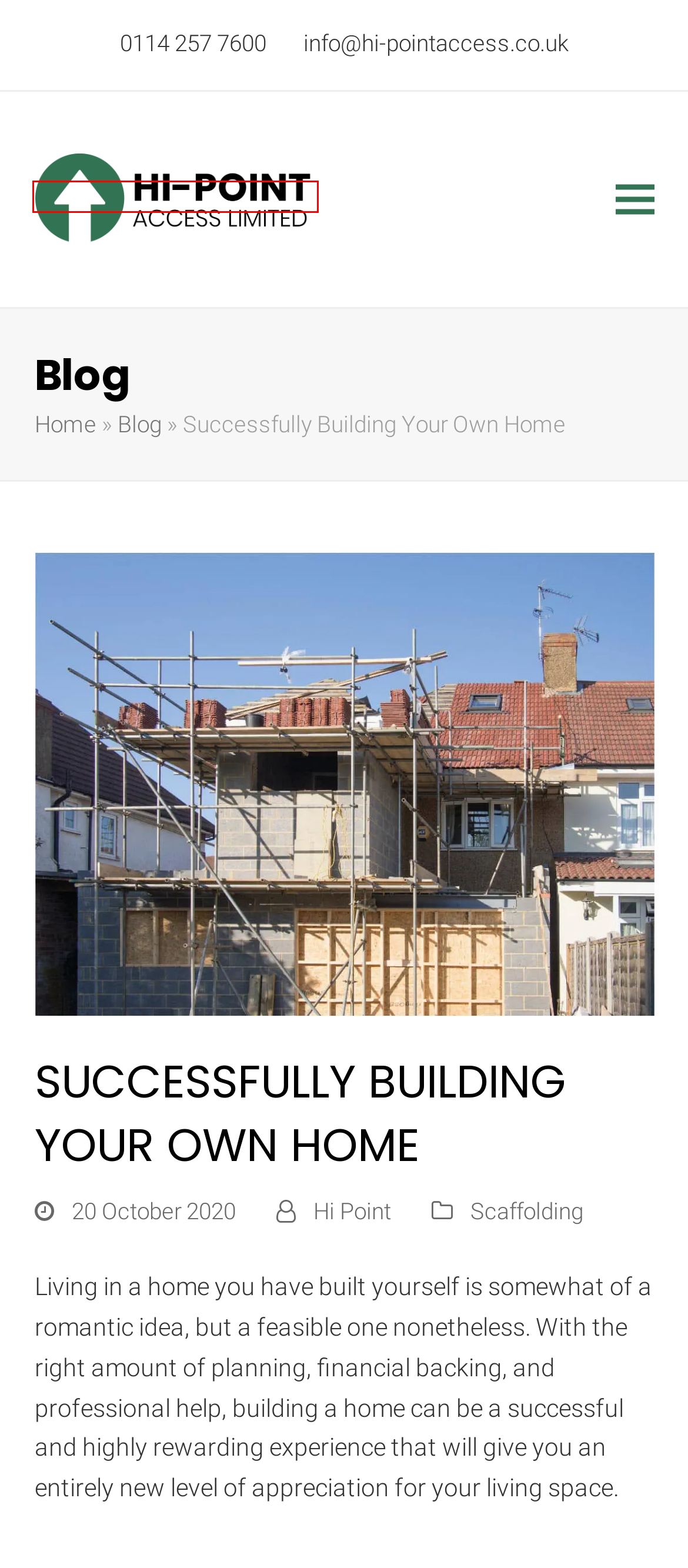Consider the screenshot of a webpage with a red bounding box and select the webpage description that best describes the new page that appears after clicking the element inside the red box. Here are the candidates:
A. Sheffield Scaffolding Services | Hi-Point Access
B. 5 Basic rules of scaffolding you should never ignore | Hi-Point Scaffolding
C. Scaffolding for Home Renovations | Hi Point Access
D. Scaffolding | Get A Quote | Hi Point Access
E. Digital Marketing Agency | SEO & PPC | Wildcat Digital
F. Careers in Scaffolding | Hi Point Access
G. Scaffolding Archives - Hi Point Access
H. Hi Point Access Blog | All About Scaffolding and MEWPs

A